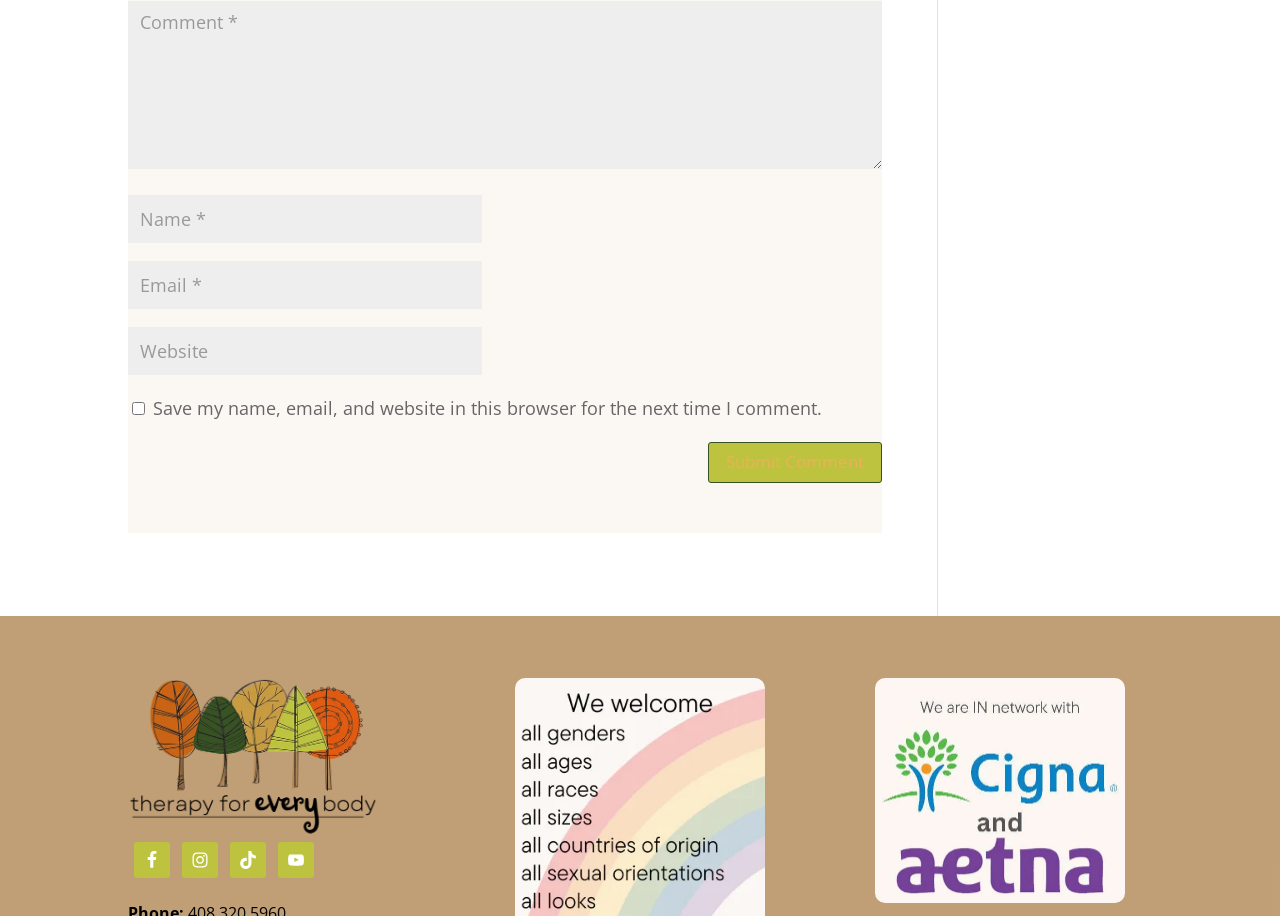Determine the bounding box coordinates of the section I need to click to execute the following instruction: "Type your name". Provide the coordinates as four float numbers between 0 and 1, i.e., [left, top, right, bottom].

[0.1, 0.213, 0.377, 0.266]